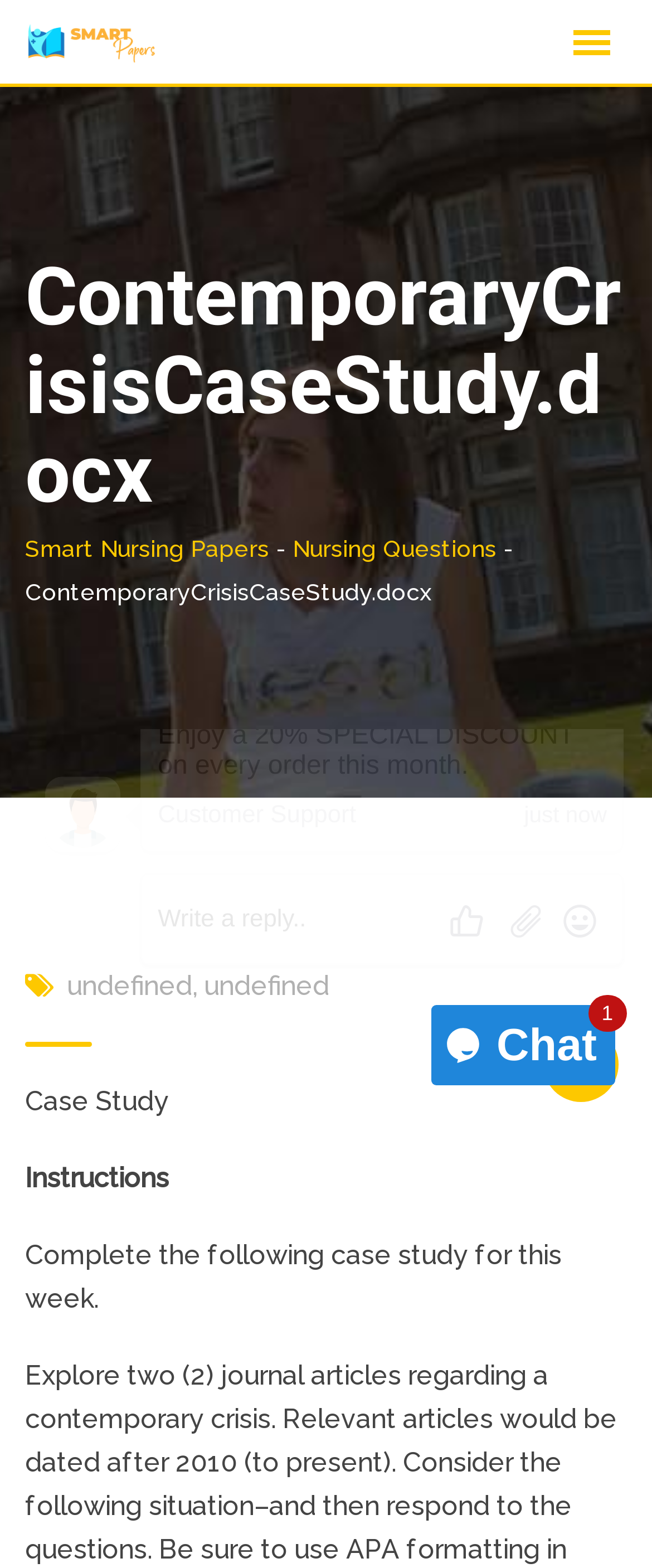Using the information in the image, could you please answer the following question in detail:
What is the icon located at the top right corner?

The icon is located in the link element with bounding box coordinates [0.833, 0.655, 0.949, 0.703] and is represented by the Unicode character '', but its meaning is not specified.